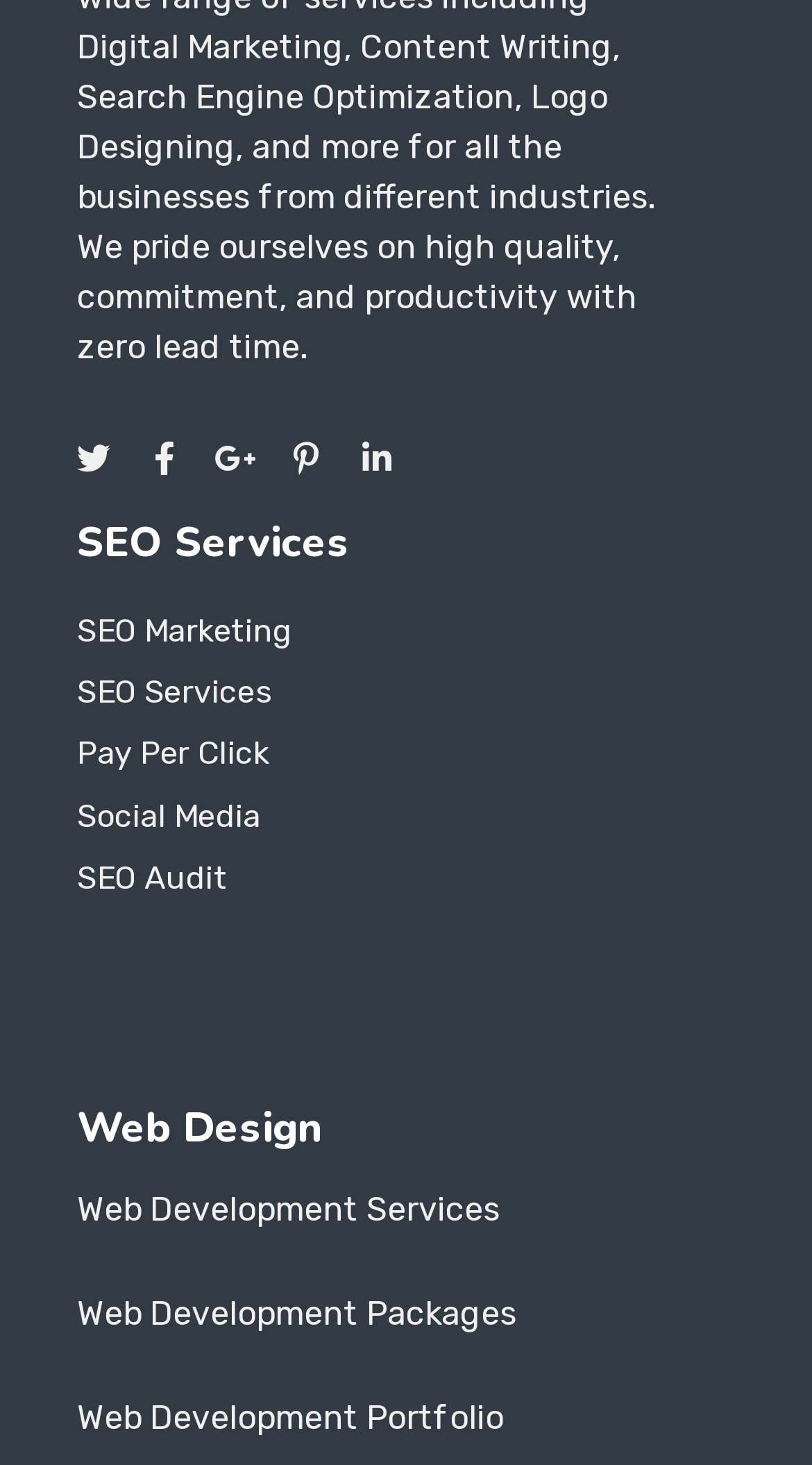How many sections are on this webpage?
Using the image, respond with a single word or phrase.

2